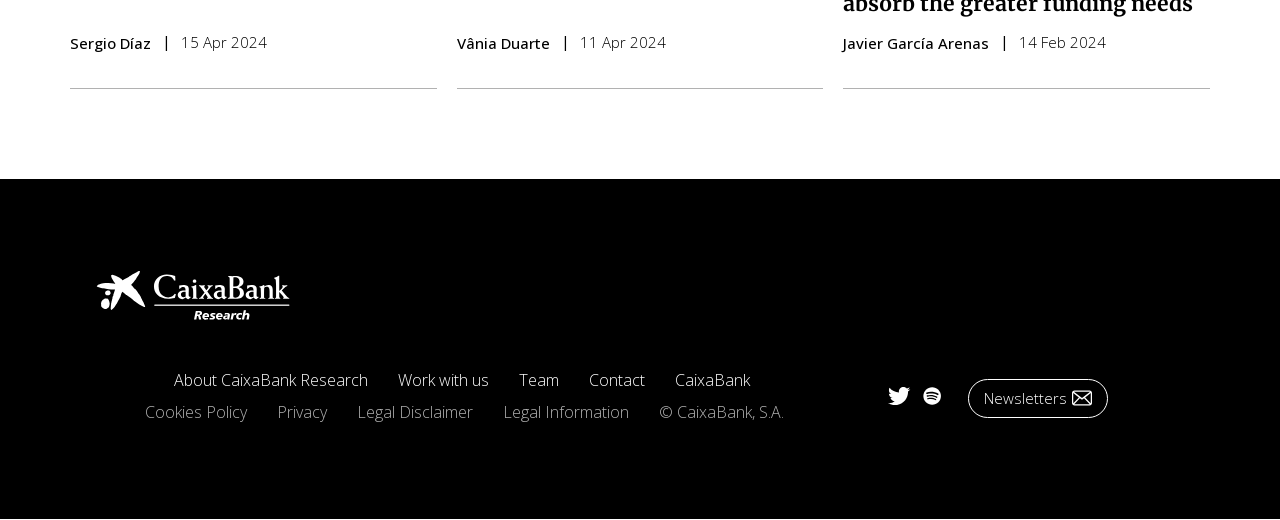What is the name of the person mentioned first?
Give a detailed response to the question by analyzing the screenshot.

The first link on the webpage has the text 'Sergio Díaz', which suggests that this person is mentioned first on the webpage.